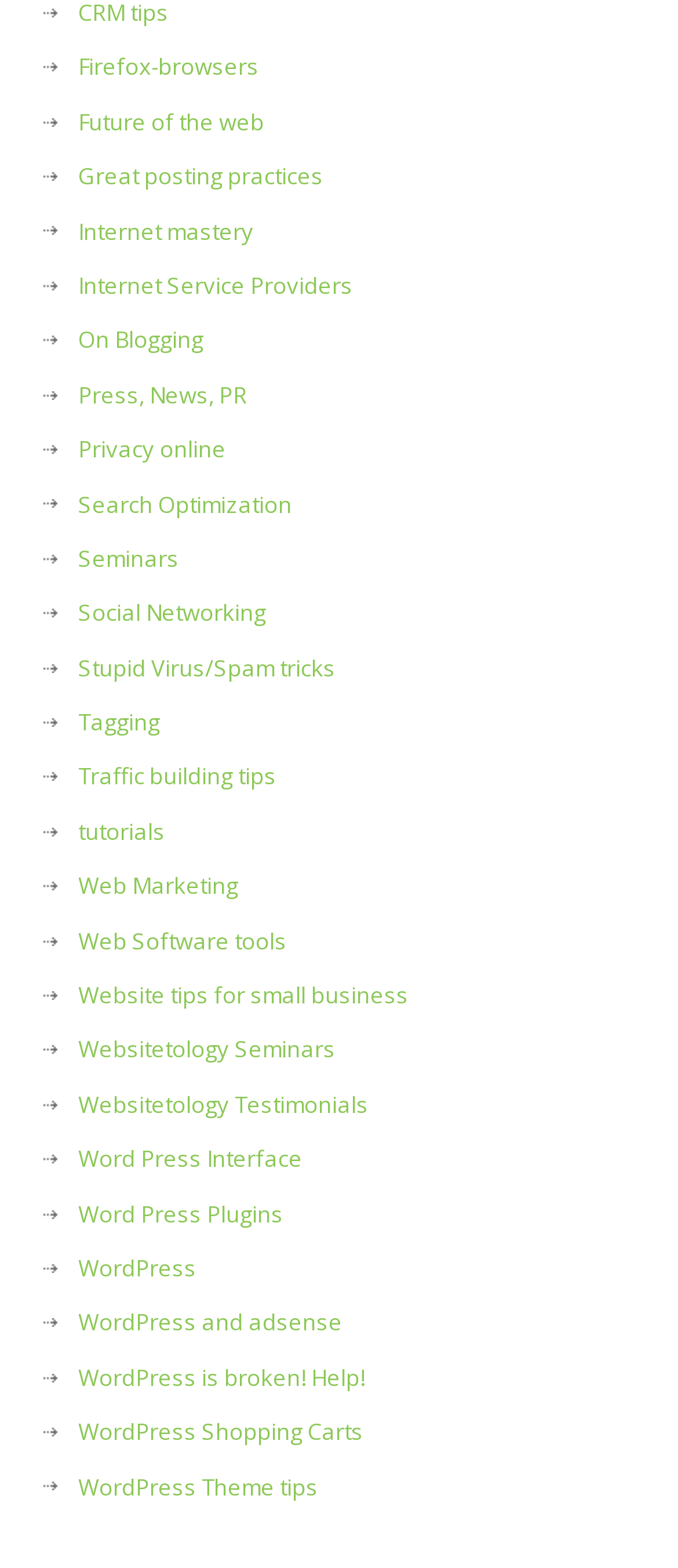Locate the bounding box coordinates of the clickable area needed to fulfill the instruction: "Check out WordPress Theme tips".

[0.064, 0.939, 0.469, 0.958]